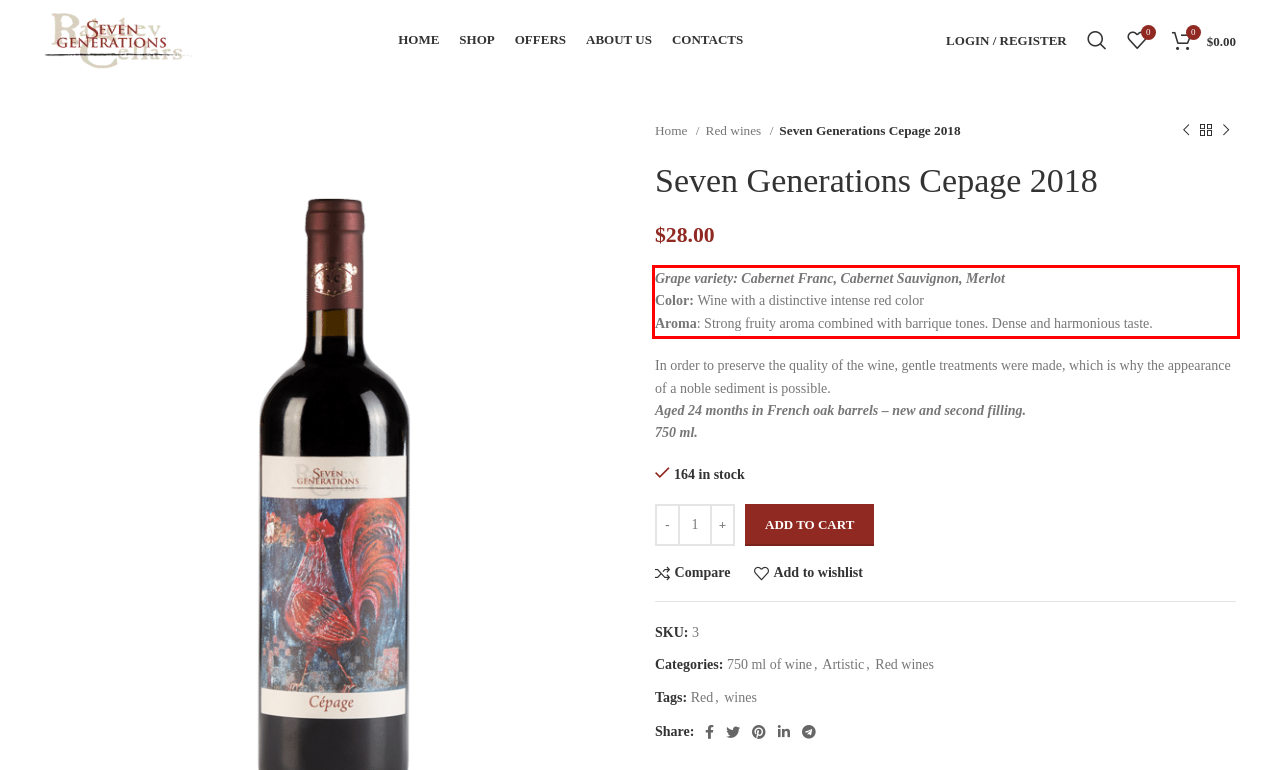Inspect the webpage screenshot that has a red bounding box and use OCR technology to read and display the text inside the red bounding box.

Grape variety: Cabernet Franc, Cabernet Sauvignon, Merlot Color: Wine with a distinctive intense red color Aroma: Strong fruity aroma combined with barrique tones. Dense and harmonious taste.